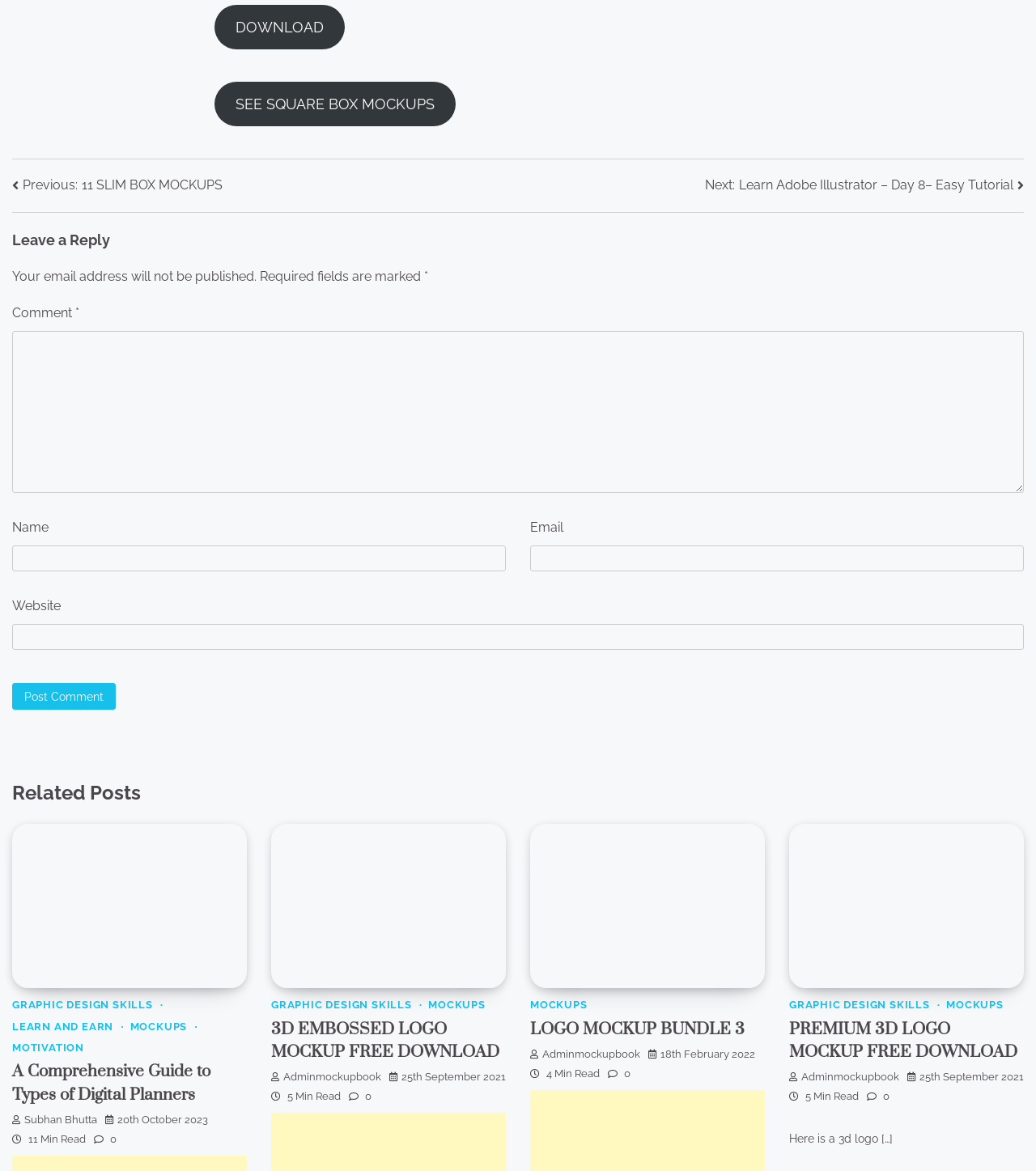Reply to the question with a single word or phrase:
What type of digital planners are discussed in the webpage?

Types of digital planners